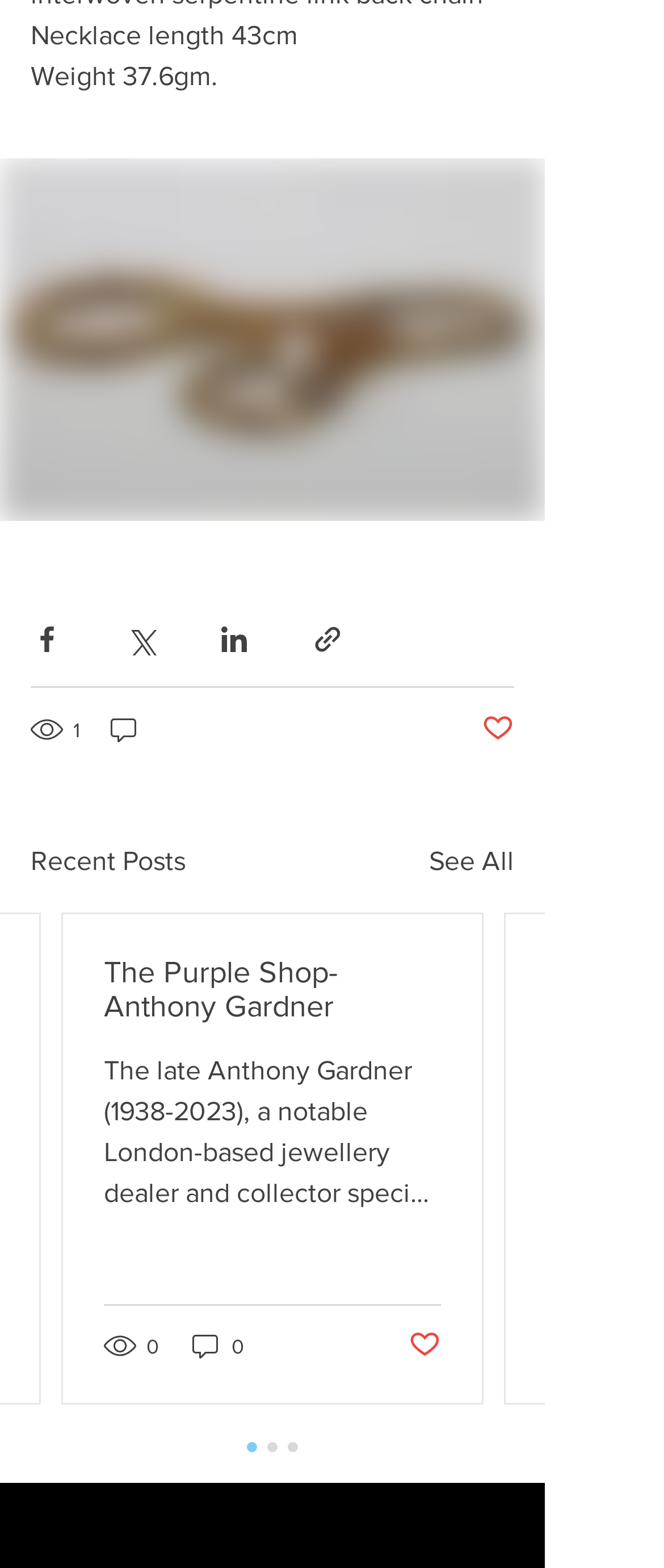Please provide the bounding box coordinates for the element that needs to be clicked to perform the instruction: "Like the post". The coordinates must consist of four float numbers between 0 and 1, formatted as [left, top, right, bottom].

[0.615, 0.847, 0.664, 0.87]